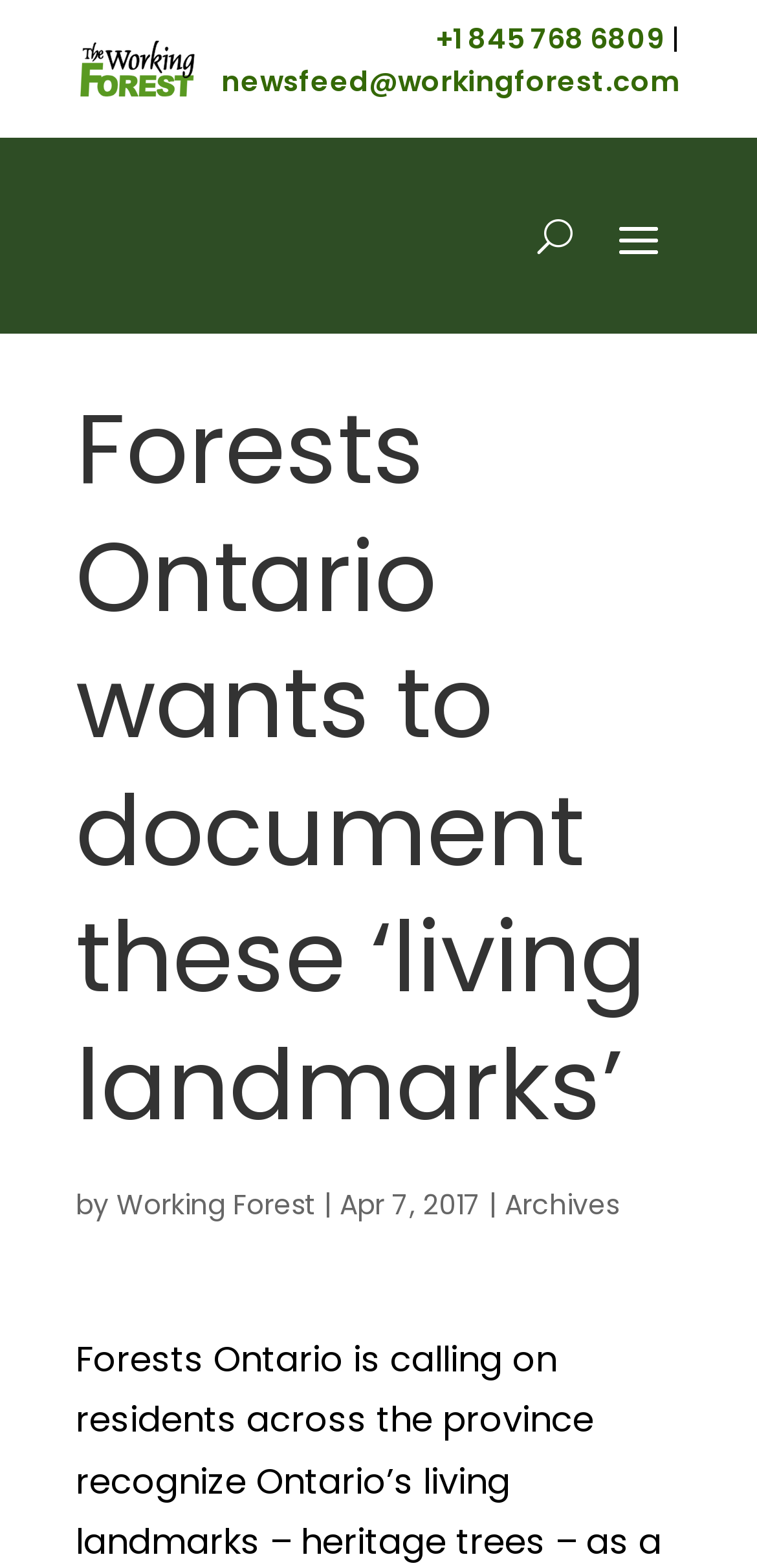Answer the question in a single word or phrase:
What is the contact phone number?

+1 845 768 6809